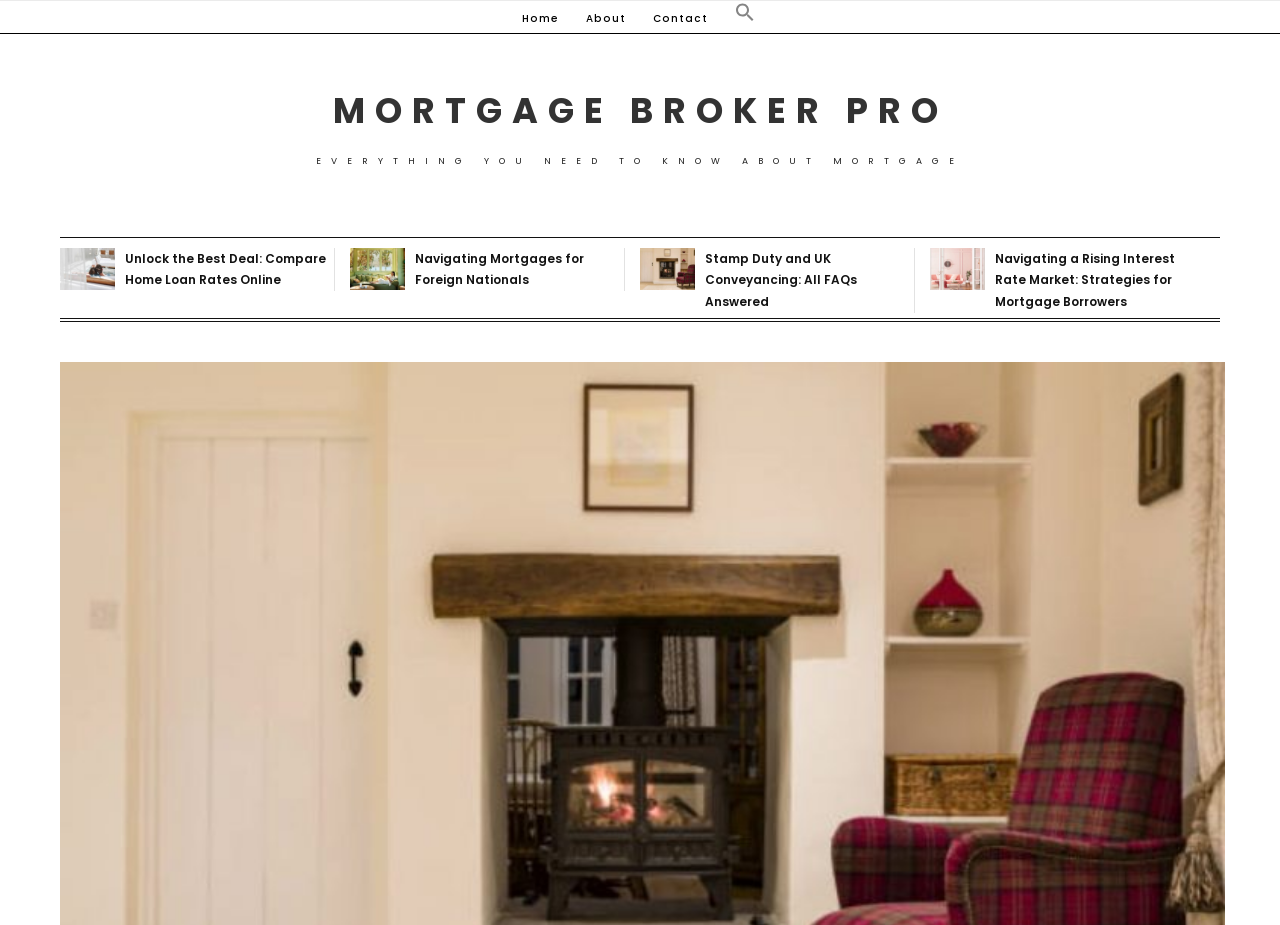Please indicate the bounding box coordinates of the element's region to be clicked to achieve the instruction: "Click on the 'More' button". Provide the coordinates as four float numbers between 0 and 1, i.e., [left, top, right, bottom].

None